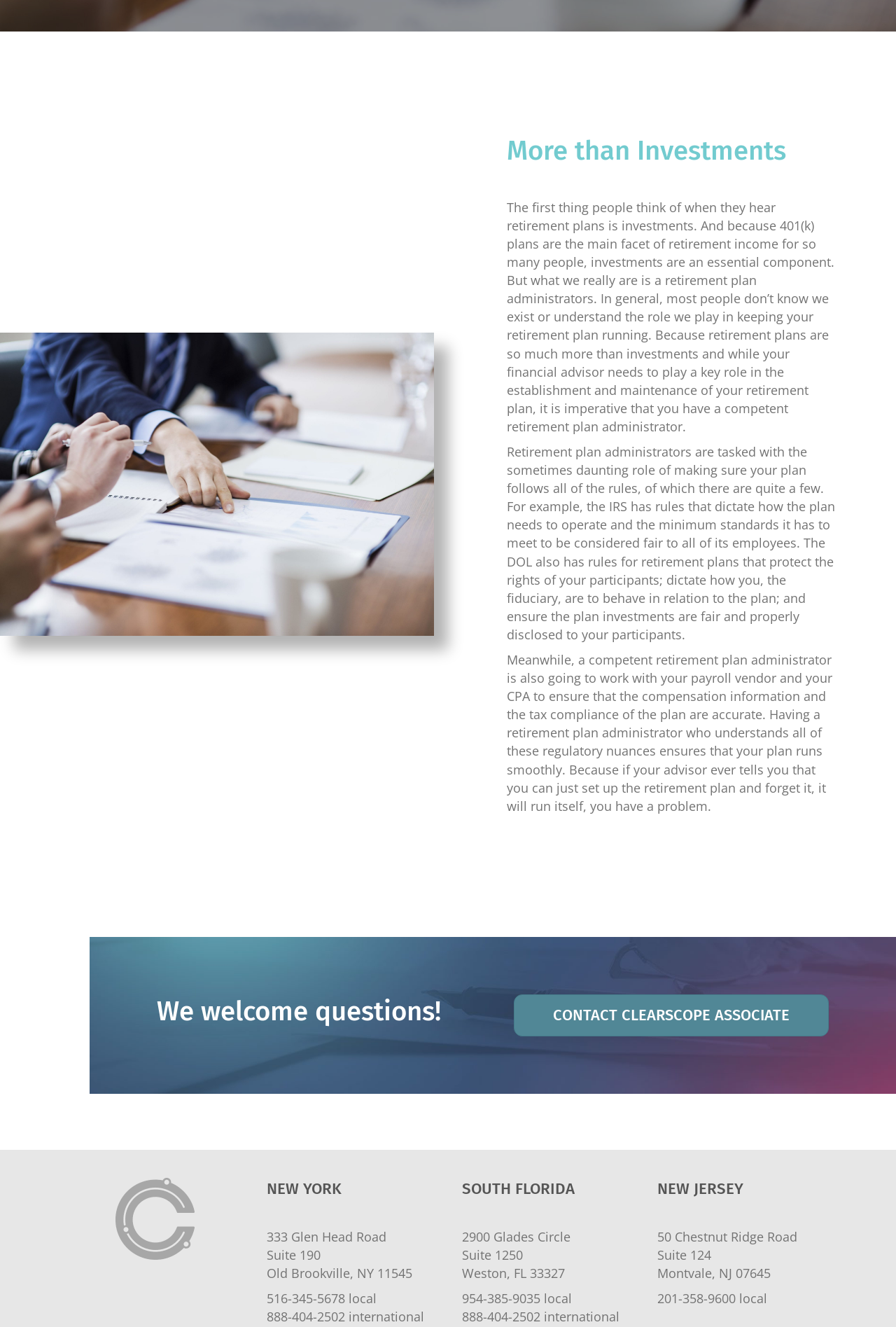Using the provided description contact clearscope associate, find the bounding box coordinates for the UI element. Provide the coordinates in (top-left x, top-left y, bottom-right x, bottom-right y) format, ensuring all values are between 0 and 1.

[0.573, 0.749, 0.925, 0.781]